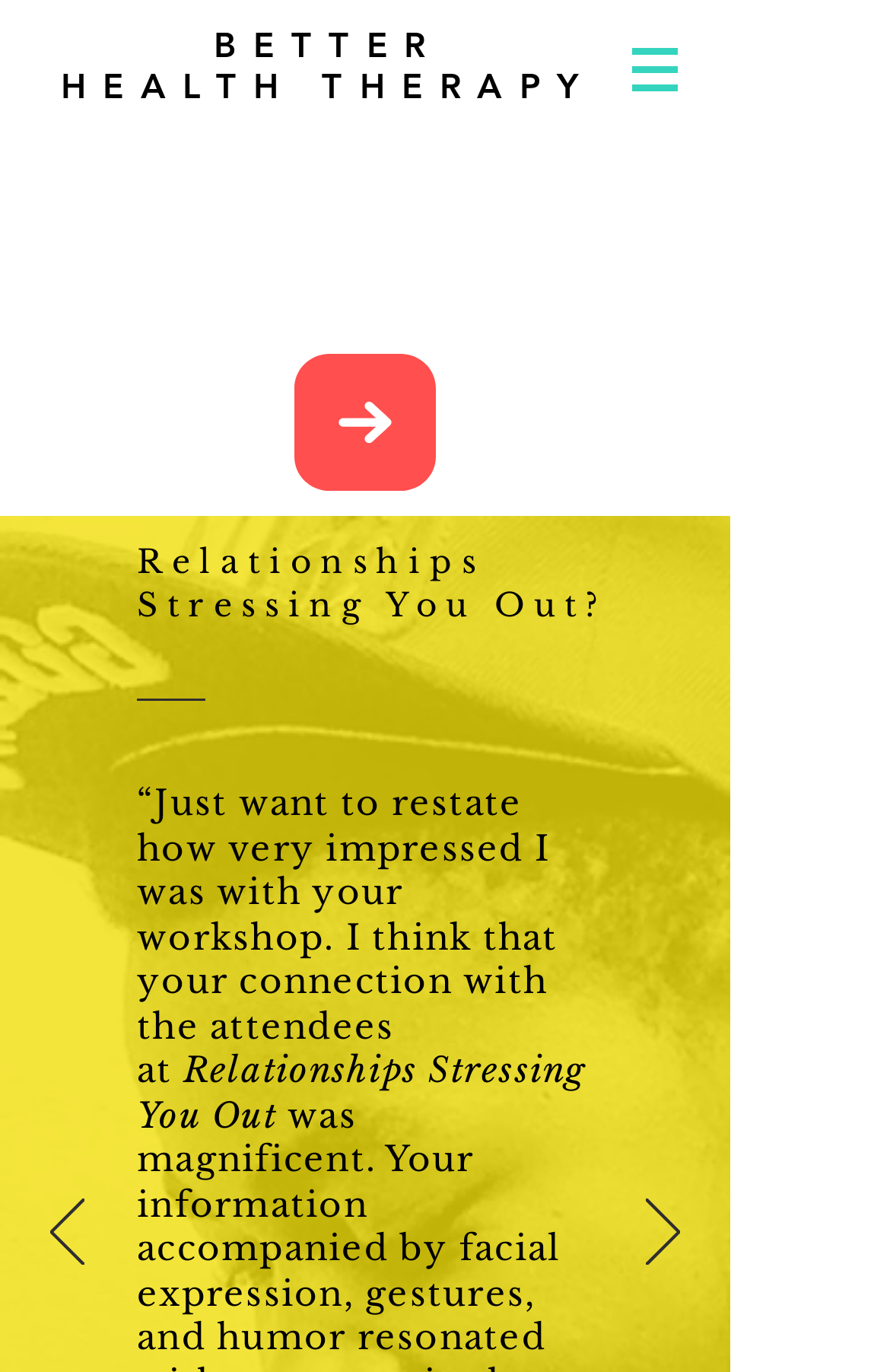Offer a meticulous description of the webpage's structure and content.

The webpage is titled "Workshops | BetterHealthTherapy" and features a prominent heading "BETTER HEALTH THERAPY" at the top, which is divided into two links: "BETTER HEALTH" and "THERAPY". 

Below the heading, there is a navigation section labeled "Site" on the right side, containing a button with a popup menu. This button is accompanied by a small image. 

At the bottom of the page, there are two buttons, "Previous" and "Next", positioned on the left and right sides, respectively. Each button has a small image associated with it.